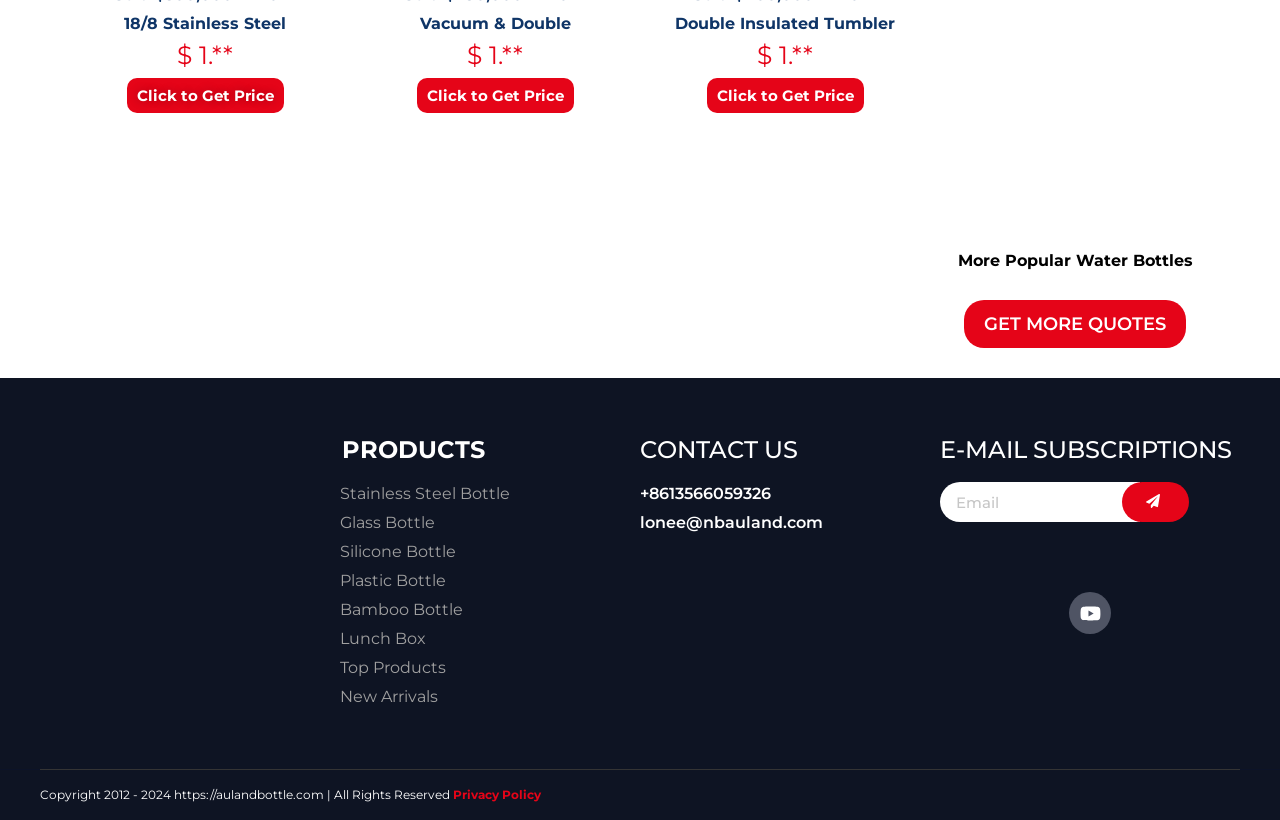What is the contact phone number?
Look at the screenshot and provide an in-depth answer.

I found the contact information under the 'CONTACT US' heading, where the phone number is listed as '+8613566059326'.